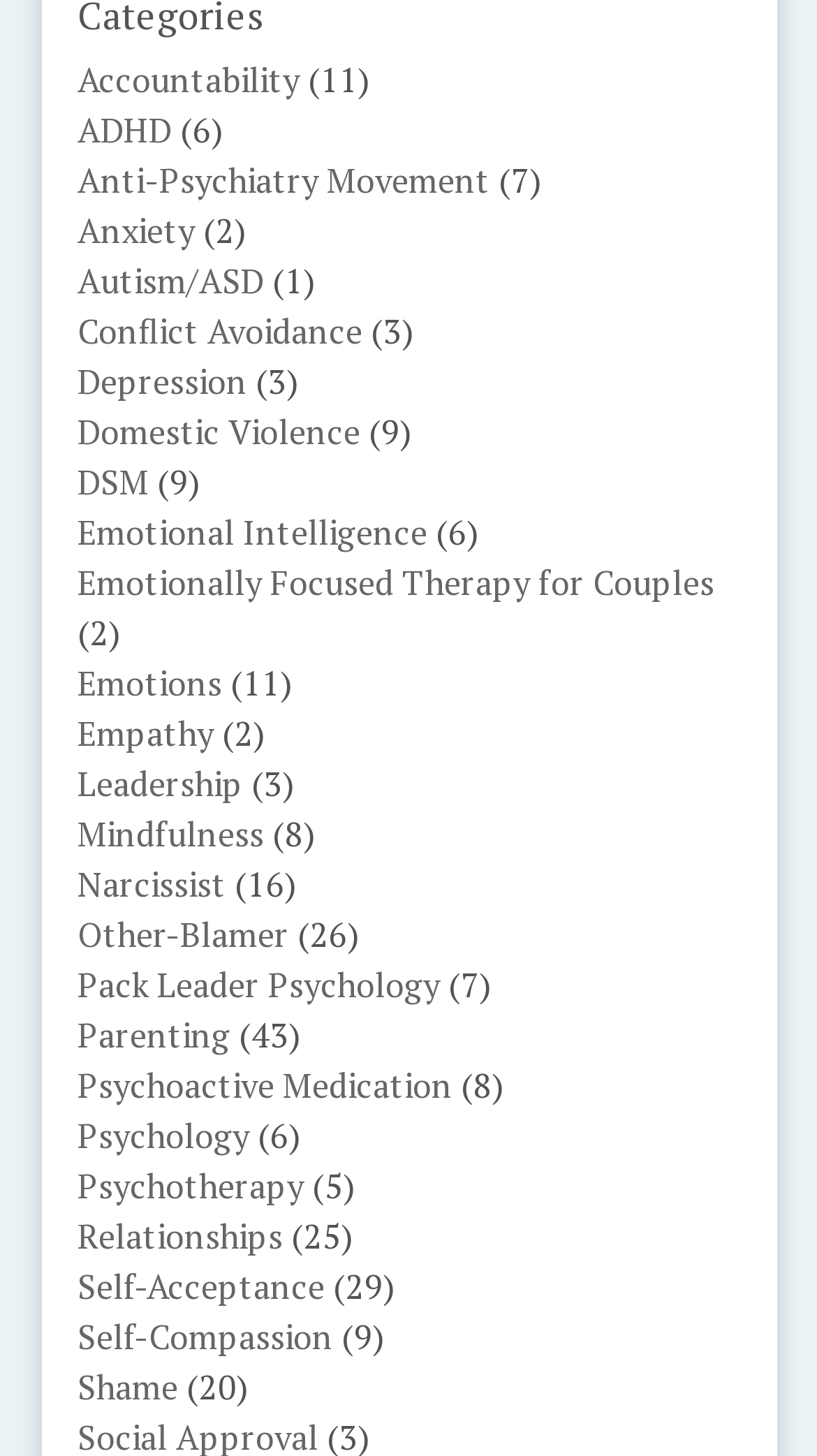Identify the bounding box coordinates for the element you need to click to achieve the following task: "Click on the link to learn about ADHD". The coordinates must be four float values ranging from 0 to 1, formatted as [left, top, right, bottom].

[0.095, 0.074, 0.21, 0.106]